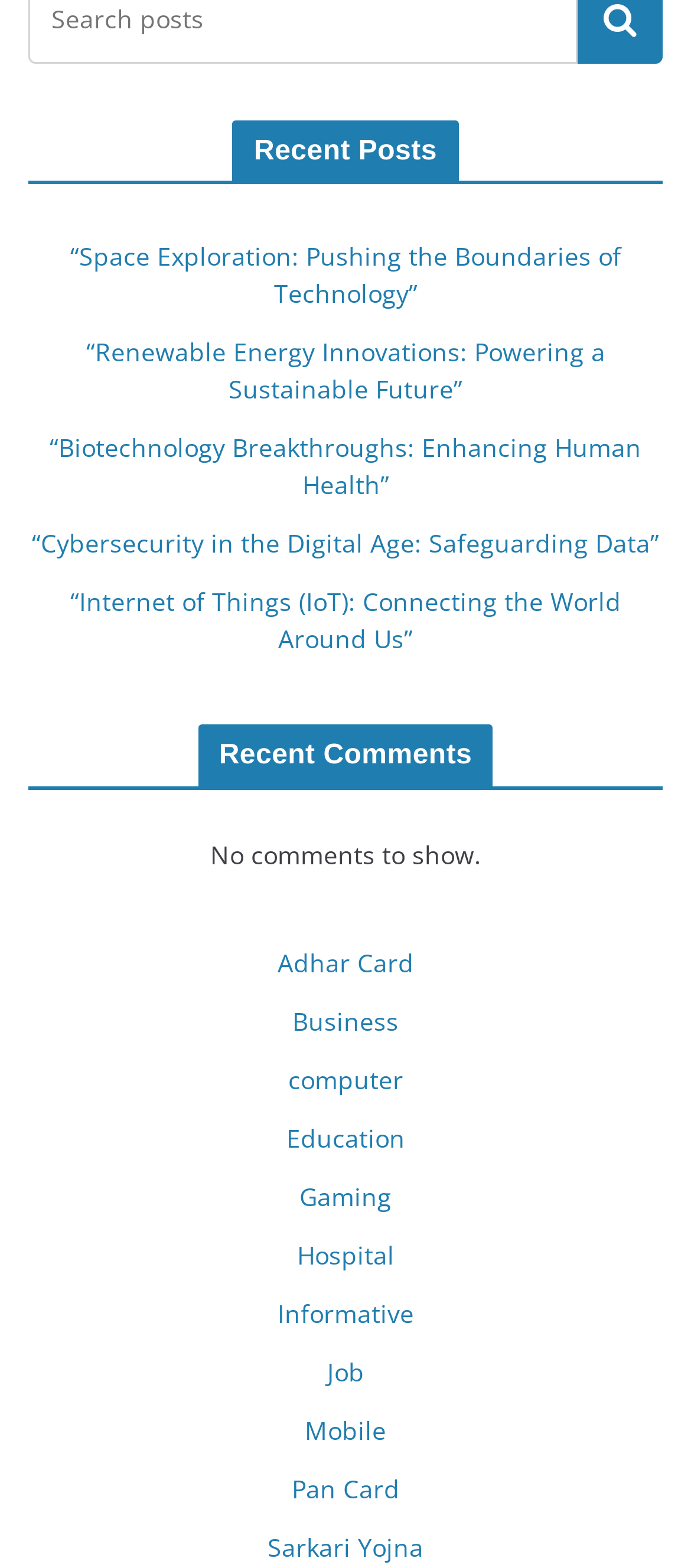How many recent posts are listed?
Based on the image, answer the question in a detailed manner.

I counted the number of links under the 'Recent Posts' heading, and there are 5 links with titles of different articles.